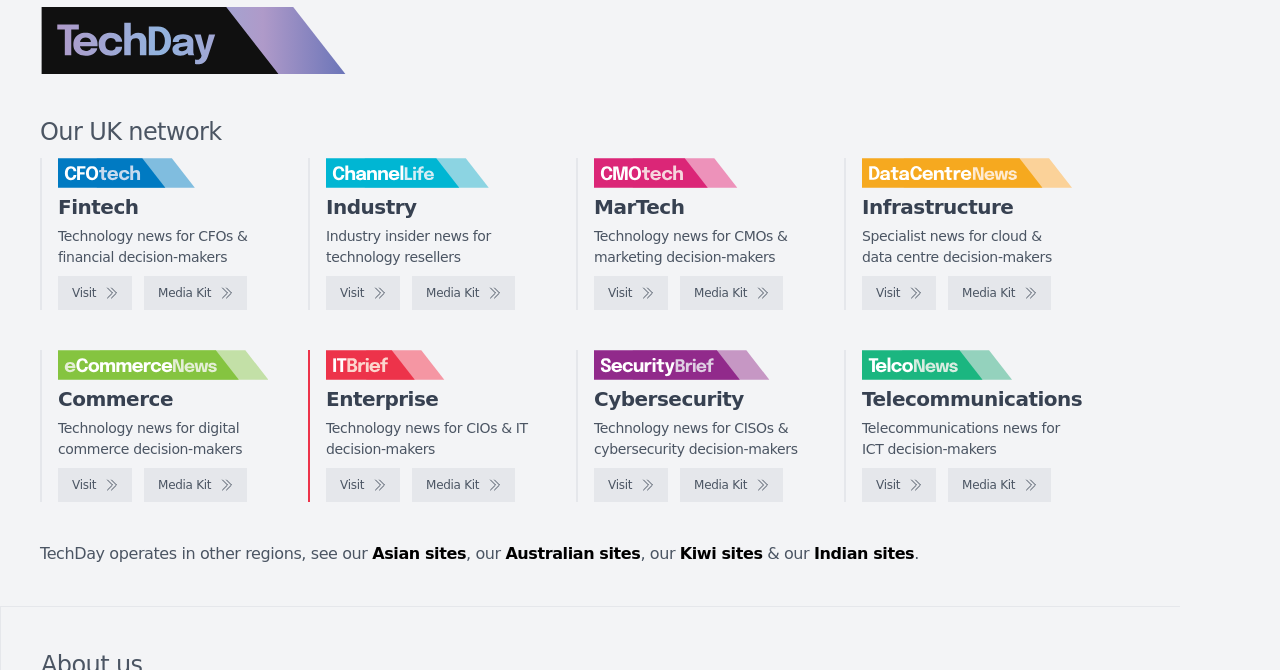From the given element description: "Media Kit", find the bounding box for the UI element. Provide the coordinates as four float numbers between 0 and 1, in the order [left, top, right, bottom].

[0.741, 0.412, 0.821, 0.462]